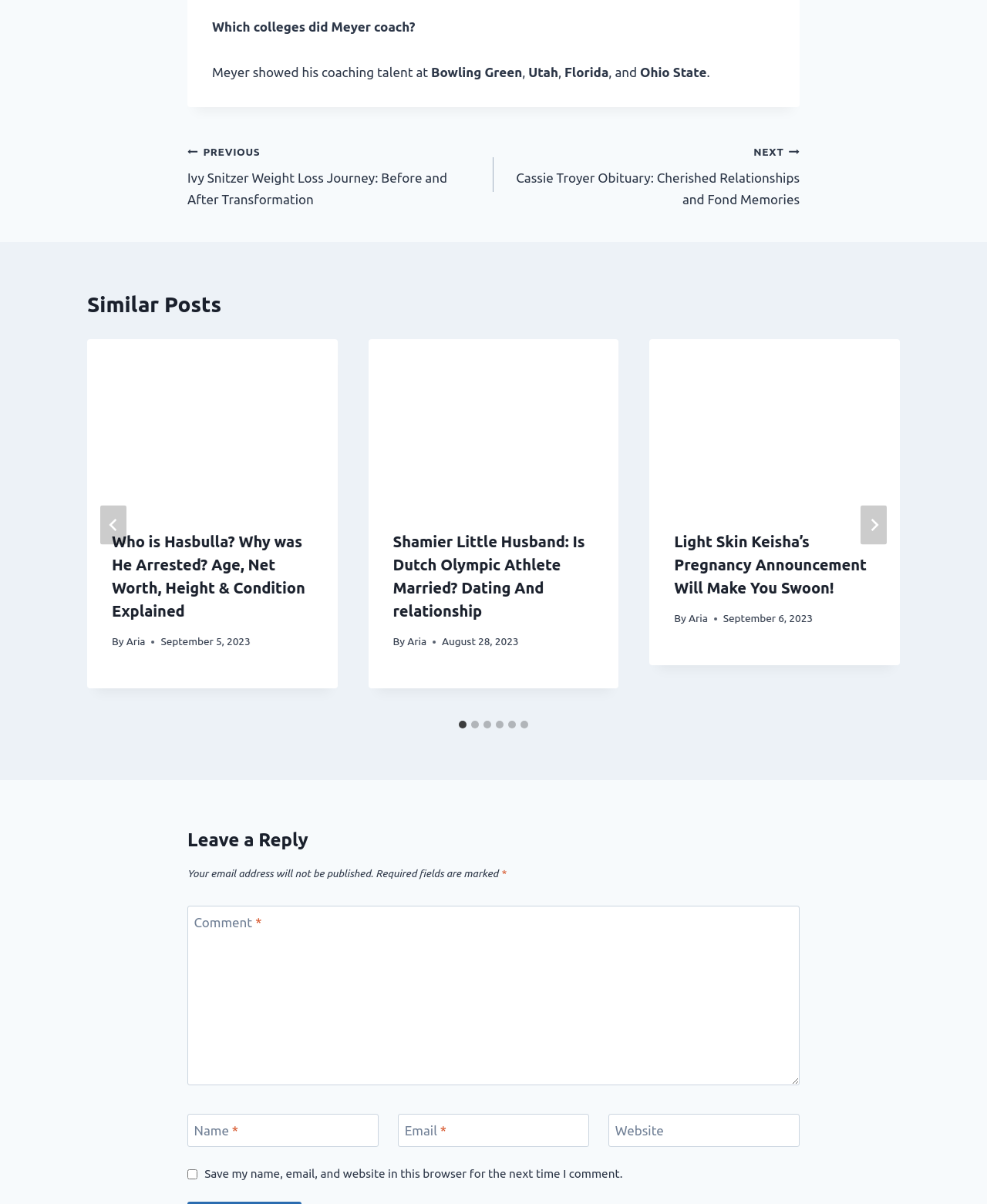Determine the bounding box coordinates for the region that must be clicked to execute the following instruction: "Click the 'NEXT' button".

[0.872, 0.42, 0.898, 0.452]